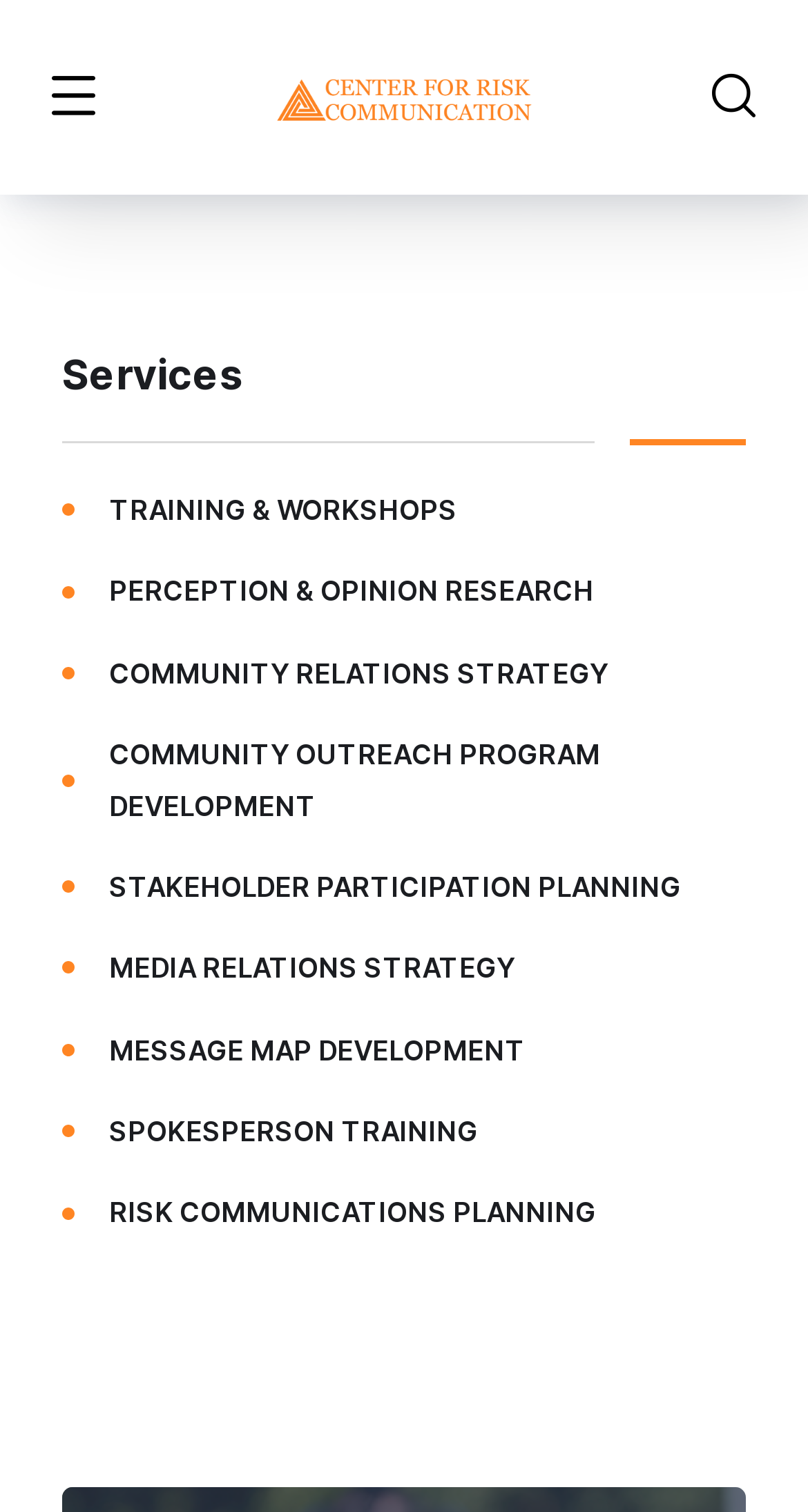What is the first service listed?
Please answer the question with a detailed and comprehensive explanation.

I looked at the link elements under the 'Services' heading and found that the first service listed is 'TRAINING & WORKSHOPS'.